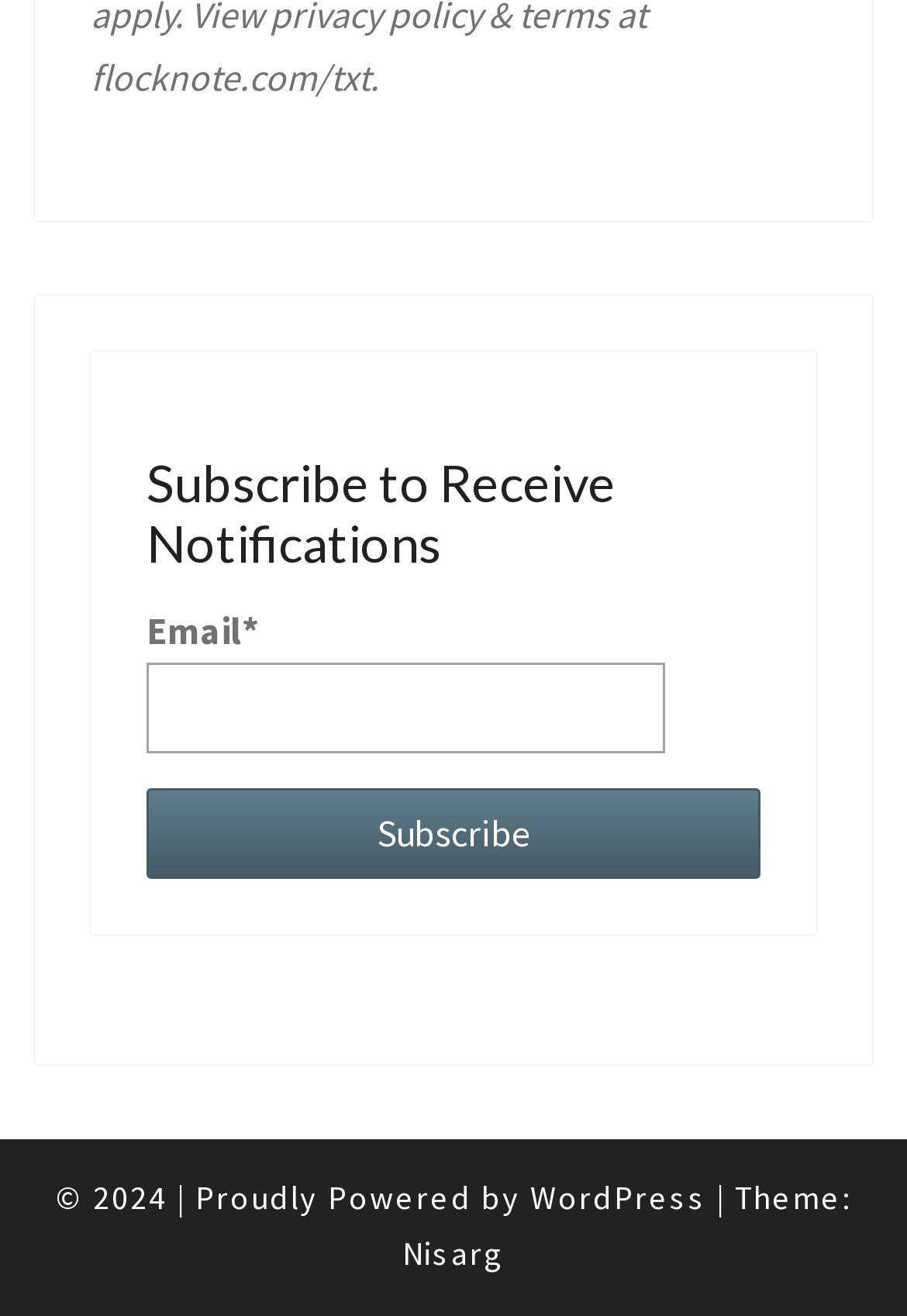What is the name of the theme used?
Refer to the screenshot and answer in one word or phrase.

Nisarg